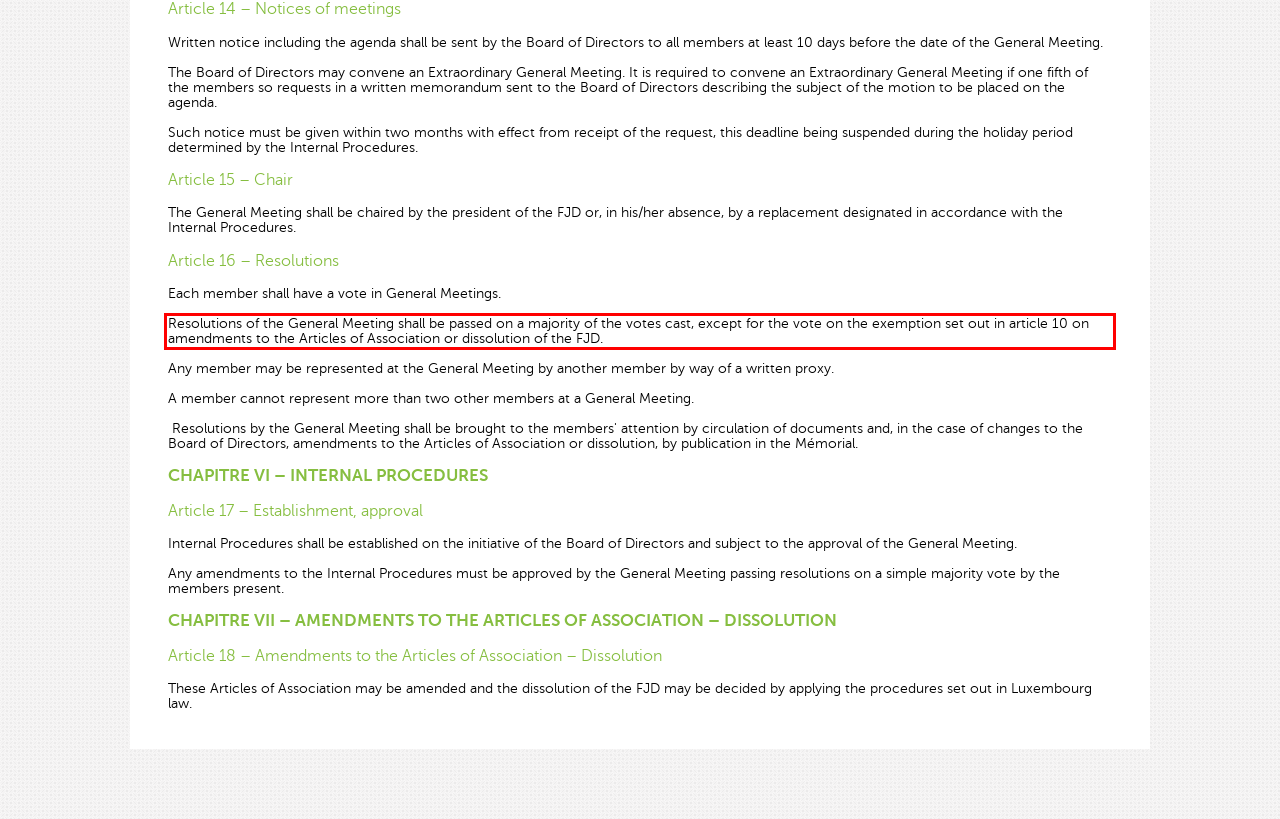Identify and extract the text within the red rectangle in the screenshot of the webpage.

Resolutions of the General Meeting shall be passed on a majority of the votes cast, except for the vote on the exemption set out in article 10 on amendments to the Articles of Association or dissolution of the FJD.